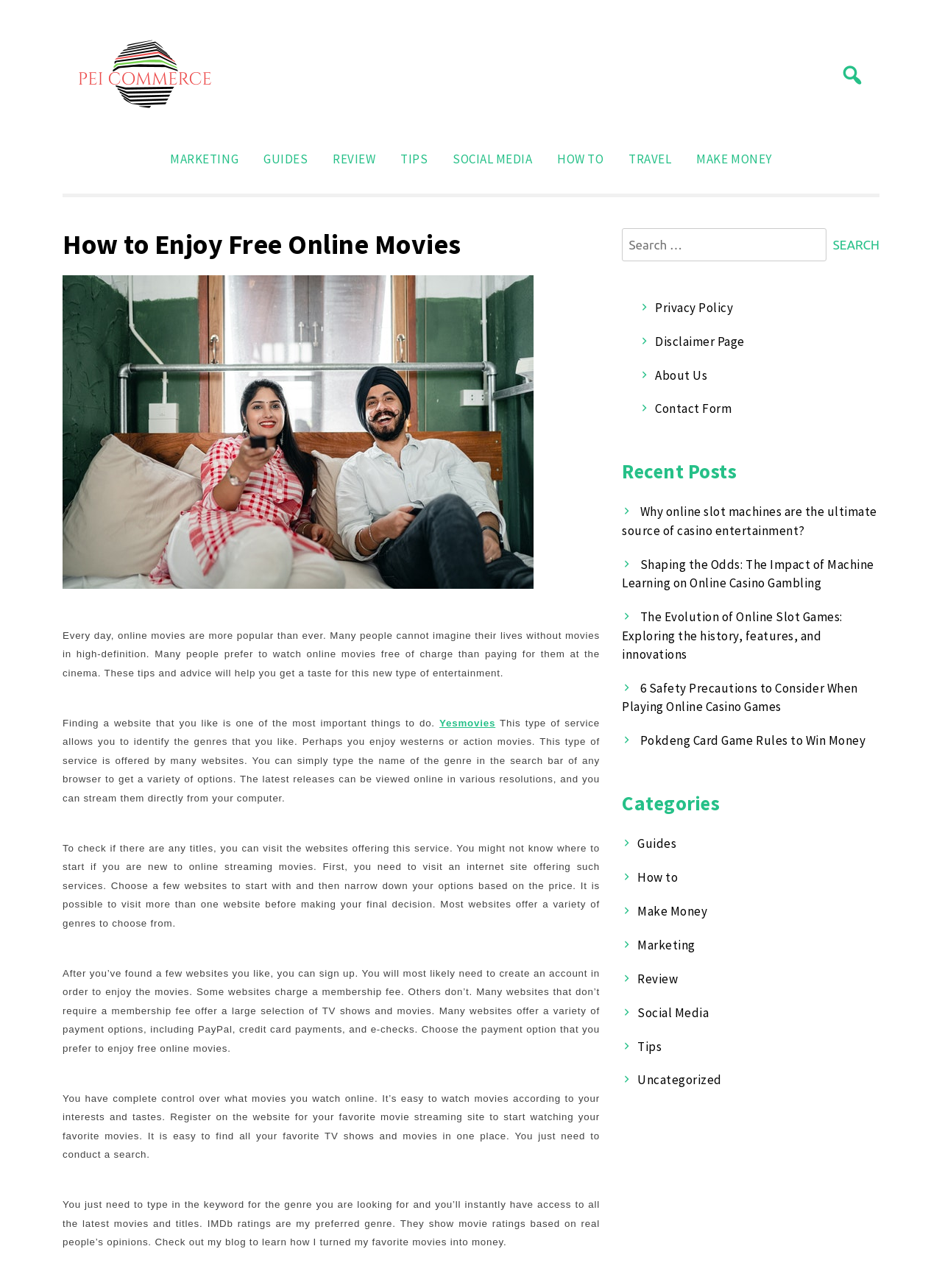What type of content is provided on this webpage?
Look at the image and respond with a single word or a short phrase.

Guides and reviews